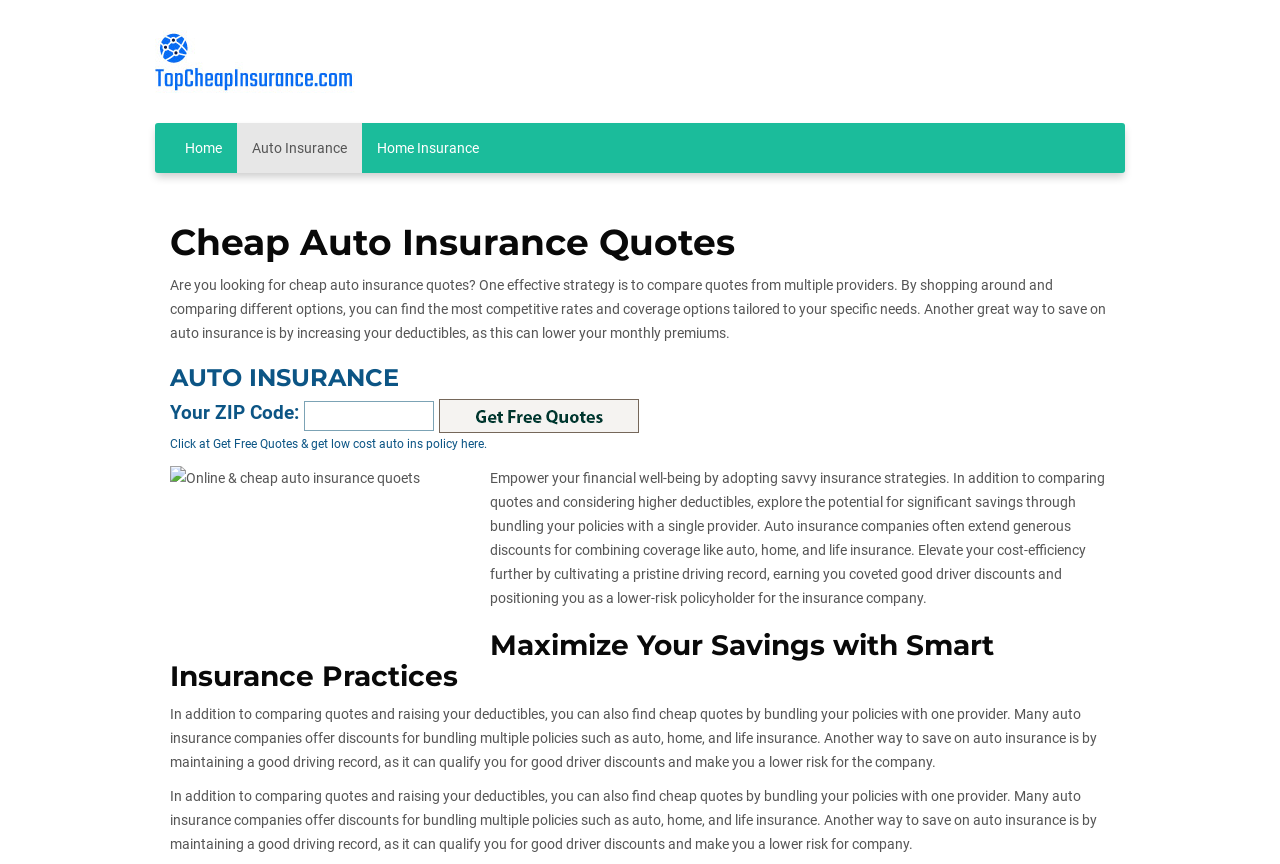Given the description of the UI element: "Top Cheap Insurance Quotes", predict the bounding box coordinates in the form of [left, top, right, bottom], with each value being a float between 0 and 1.

[0.121, 0.035, 0.277, 0.108]